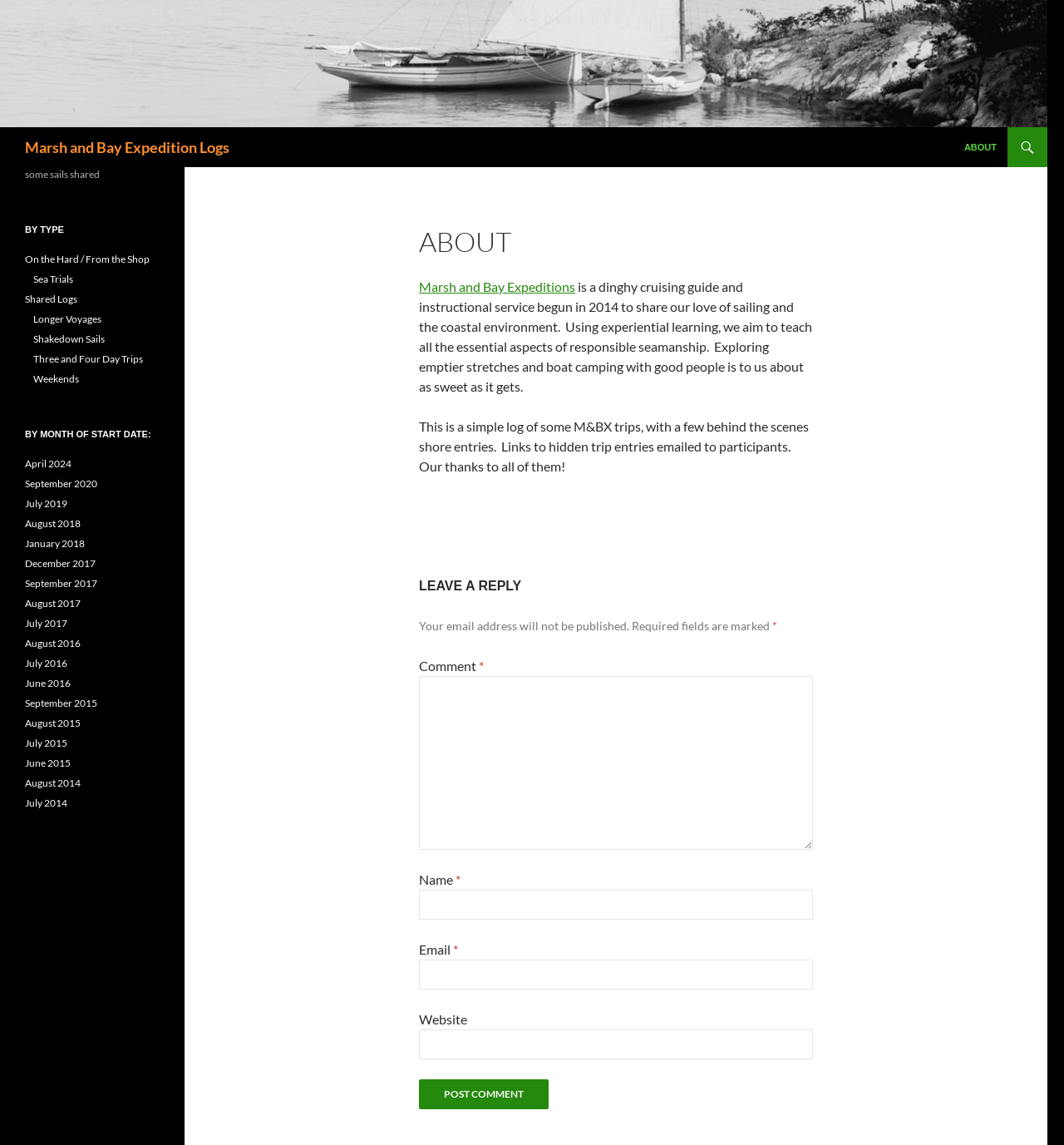Find the bounding box coordinates of the area to click in order to follow the instruction: "Click on the 'Marsh and Bay Expedition Logs' link".

[0.0, 0.047, 0.984, 0.061]